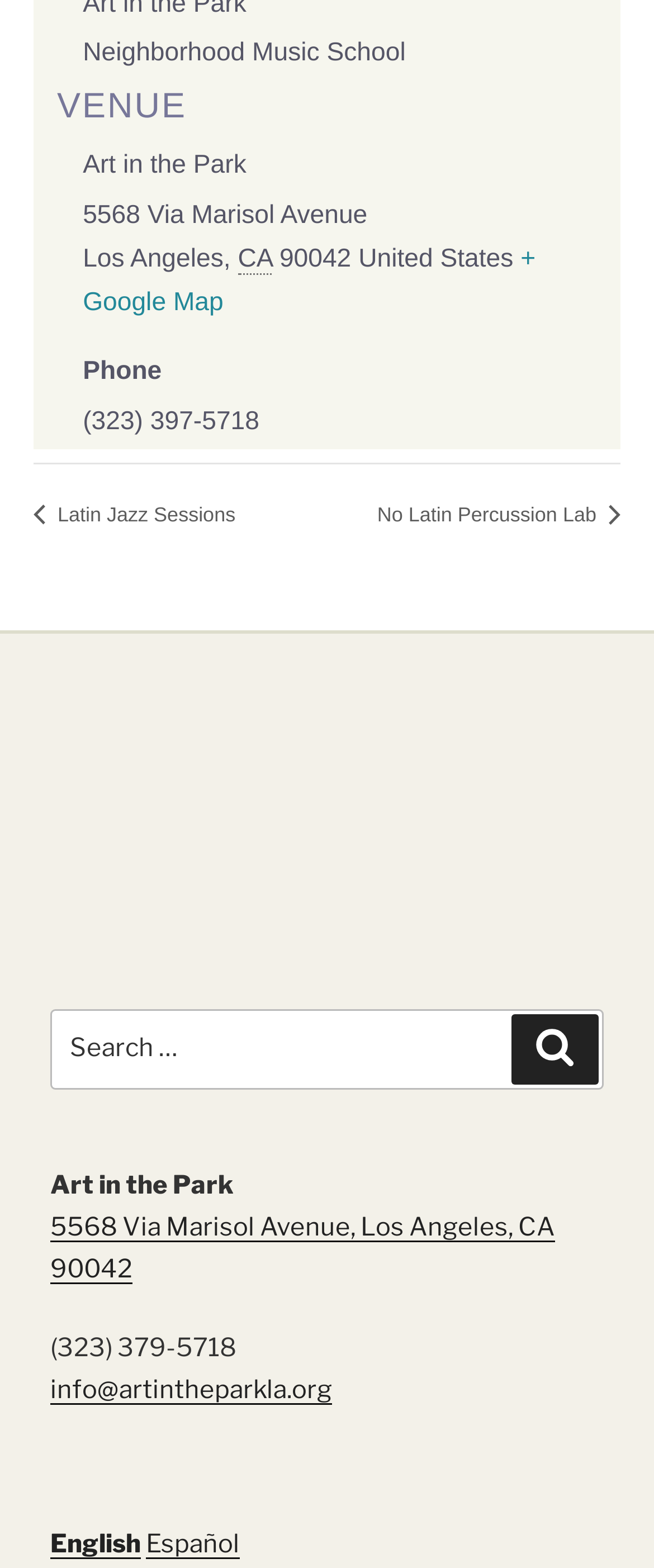Please find the bounding box coordinates for the clickable element needed to perform this instruction: "Switch to Español".

[0.223, 0.975, 0.367, 0.995]